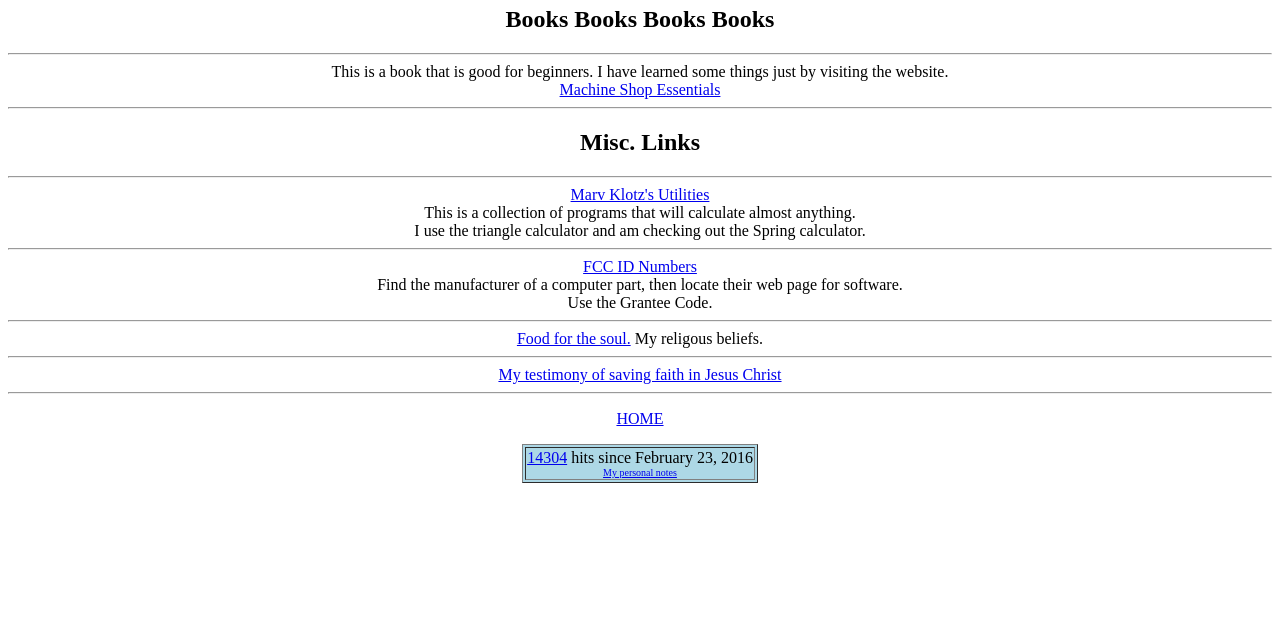Locate the bounding box for the described UI element: "Marv Klotz's Utilities". Ensure the coordinates are four float numbers between 0 and 1, formatted as [left, top, right, bottom].

[0.446, 0.29, 0.554, 0.317]